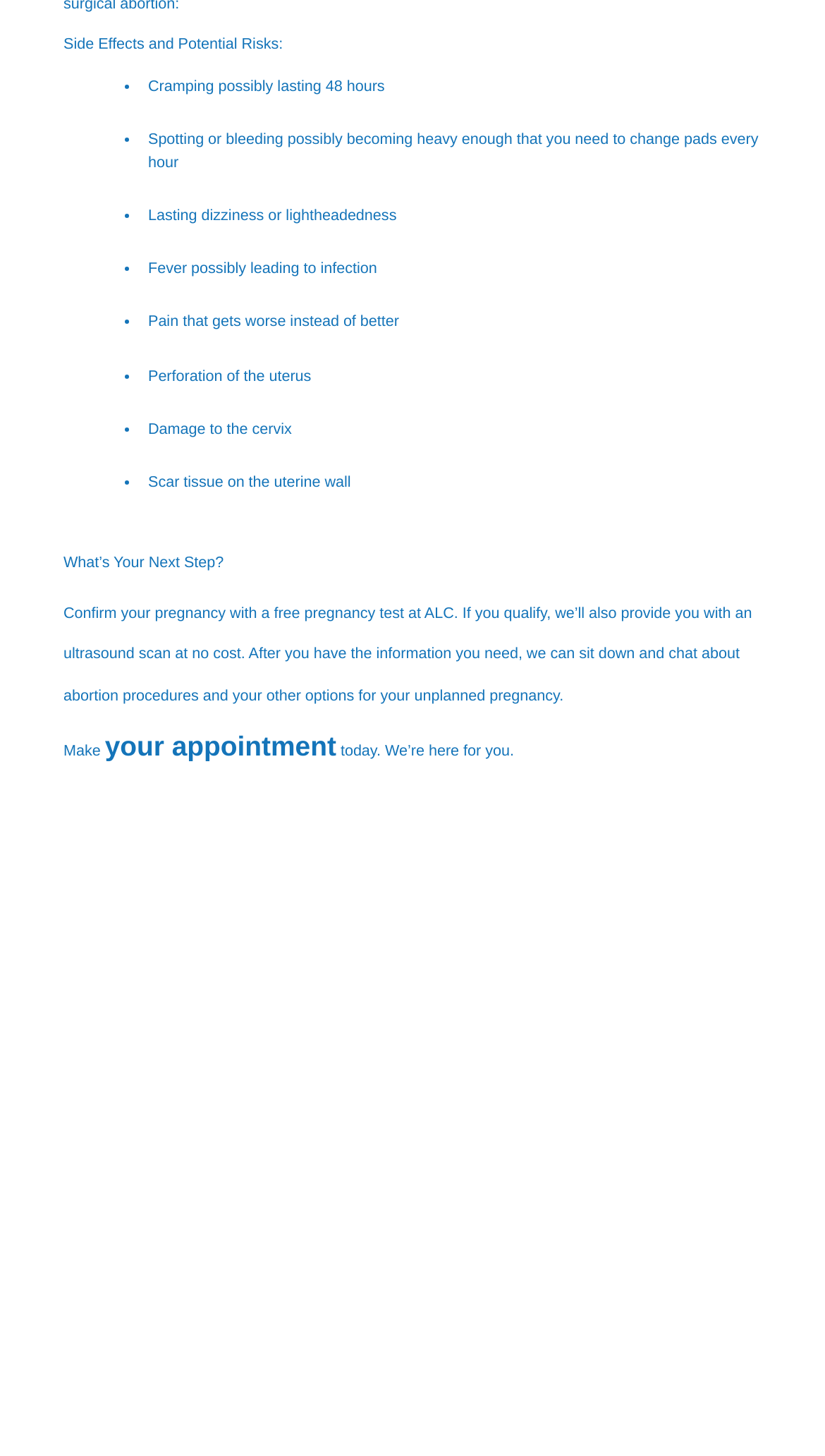Provide a one-word or one-phrase answer to the question:
Where are the locations of ALC?

Shepherdsville and Shelbyville